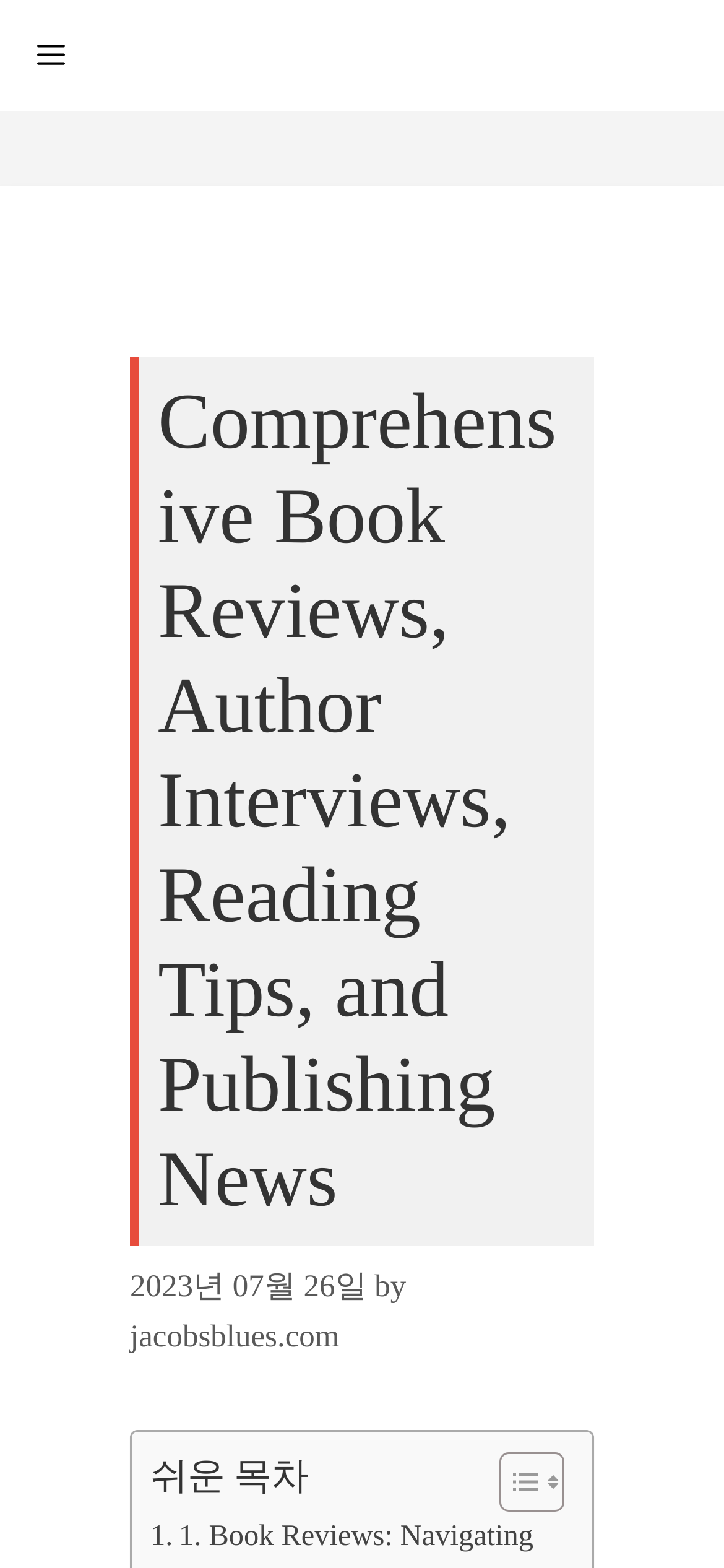Provide your answer in one word or a succinct phrase for the question: 
What is the purpose of the button with the icon?

Toggle Table of Content